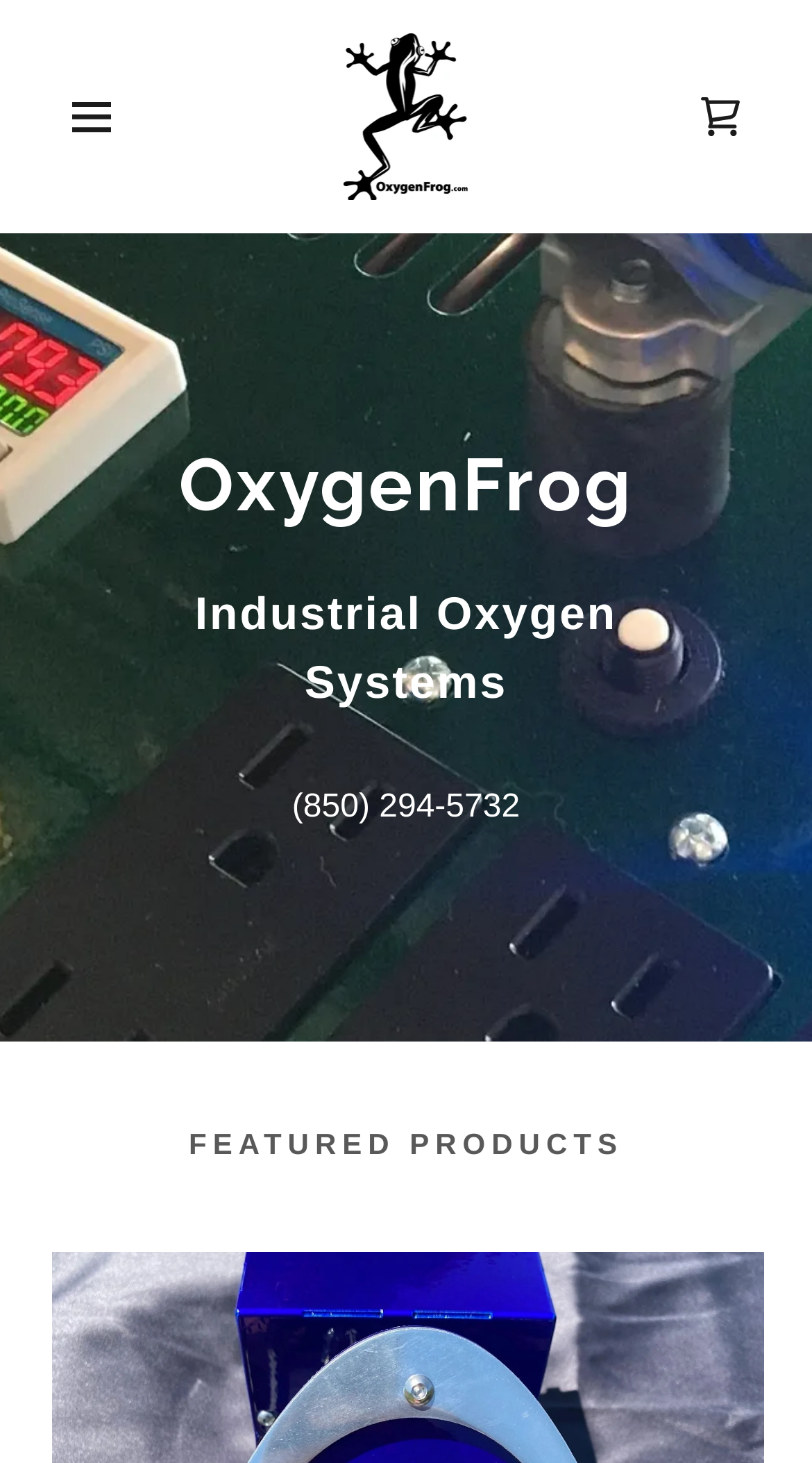Carefully examine the image and provide an in-depth answer to the question: What is the icon on the top right corner?

The icon on the top right corner can be found next to the hamburger menu icon, and it is a shopping cart icon.